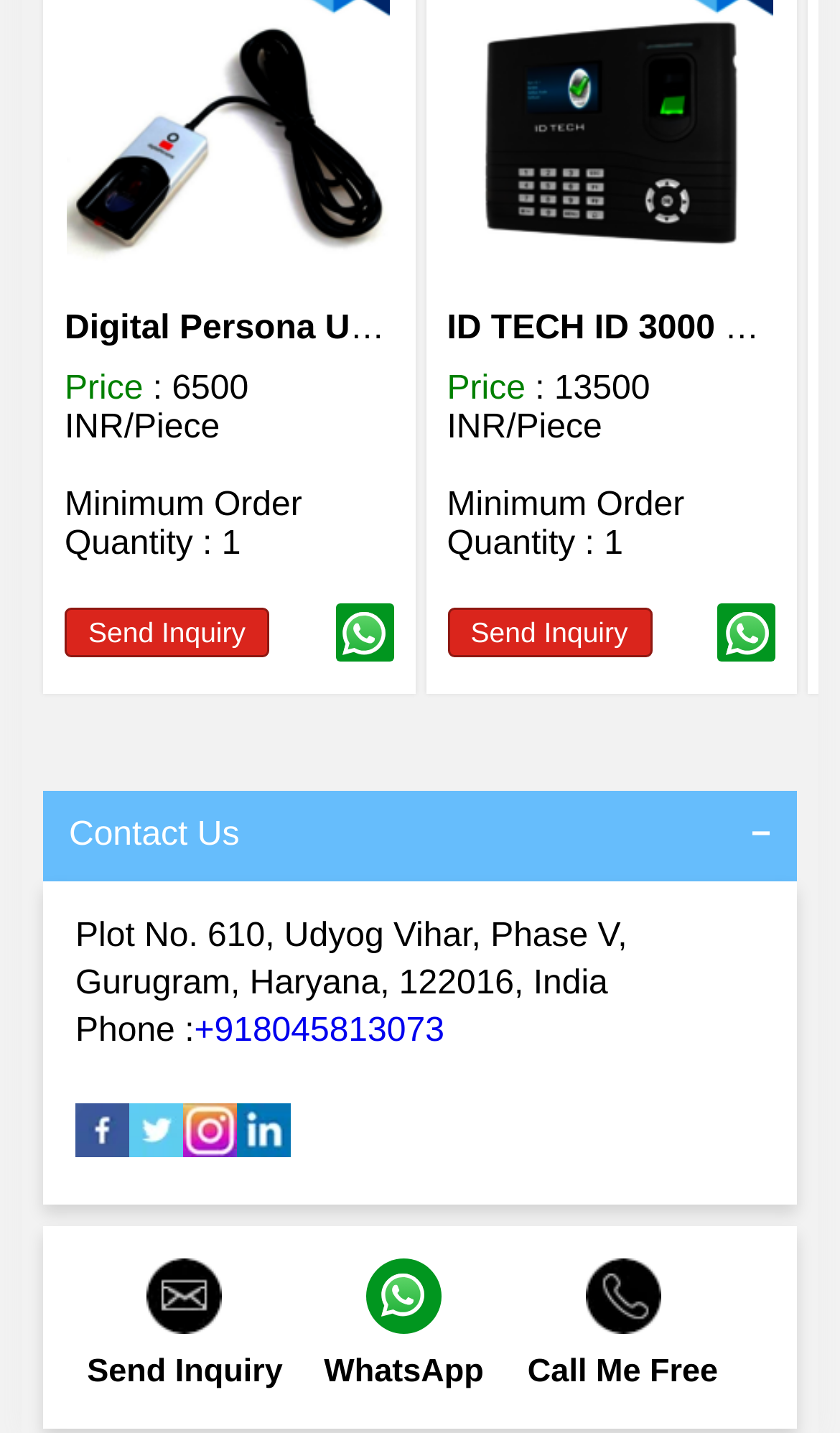Use one word or a short phrase to answer the question provided: 
How many prices are listed?

2